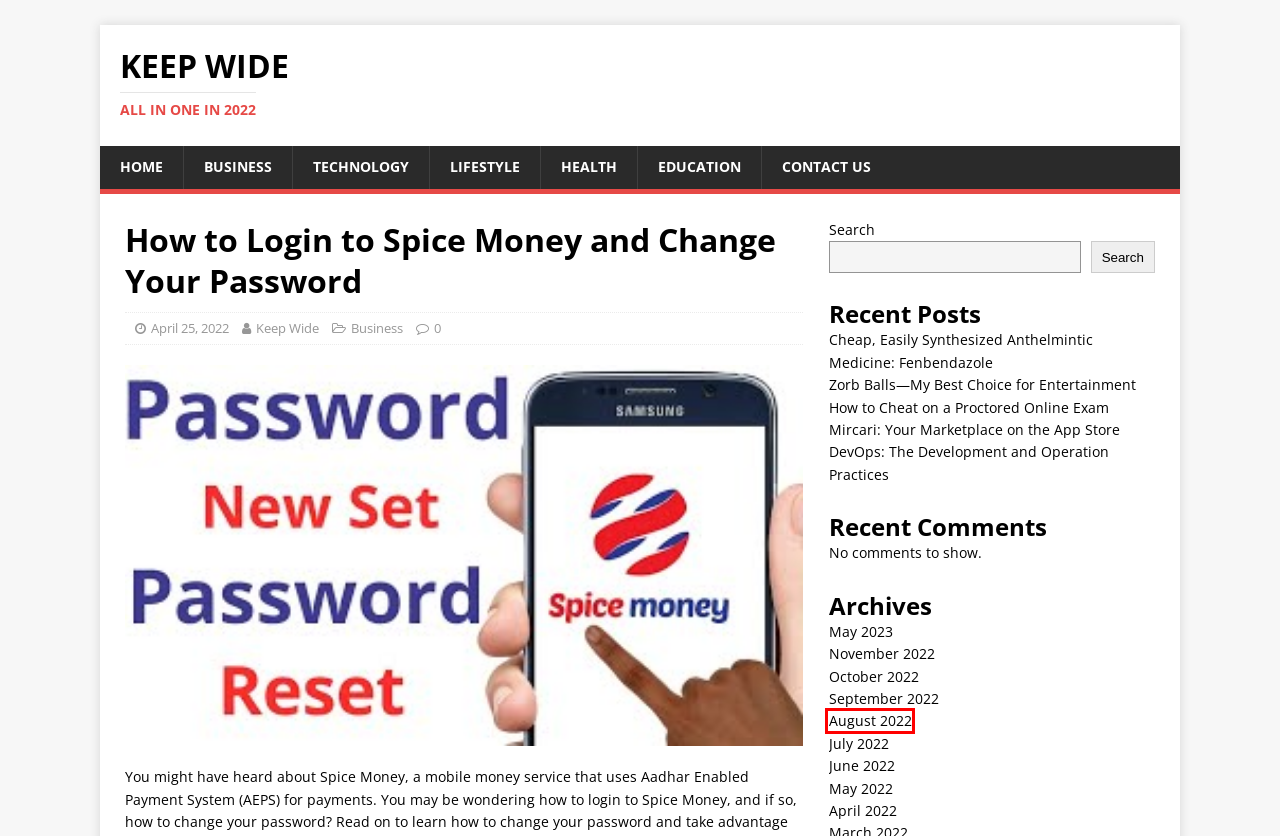You are presented with a screenshot of a webpage containing a red bounding box around a particular UI element. Select the best webpage description that matches the new webpage after clicking the element within the bounding box. Here are the candidates:
A. Contact Us - Keep Wide
B. Education Archives - Keep Wide
C. May 2022 - Keep Wide
D. May 2023 - Keep Wide
E. How to Cheat on a Proctored Online Exam
F. August 2022 - Keep Wide
G. Cheap, Easily Synthesized Anthelmintic Medicine: Fenbendazole
H. Business Archives - Keep Wide

F